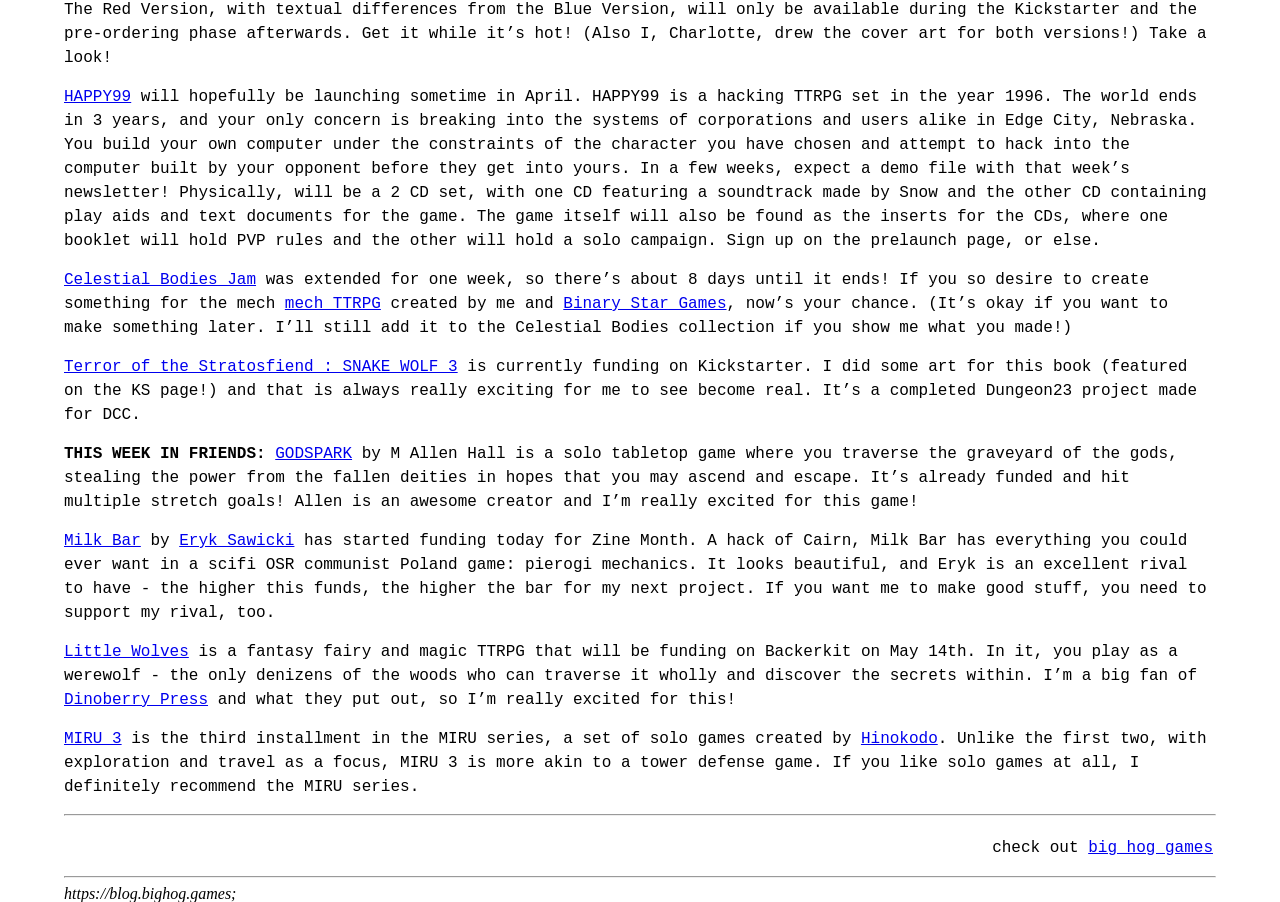From the webpage screenshot, identify the region described by Sign Up Now!. Provide the bounding box coordinates as (top-left x, top-left y, bottom-right x, bottom-right y), with each value being a floating point number between 0 and 1.

None